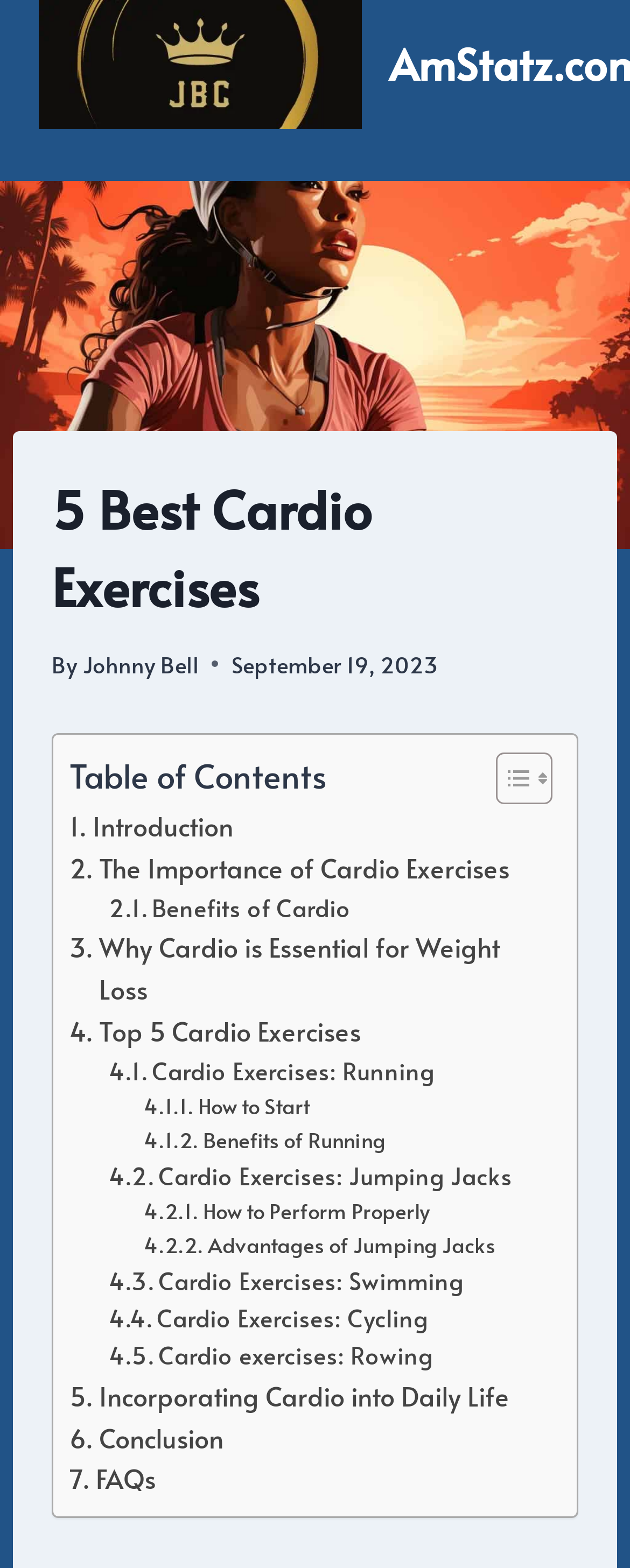What is the date of publication of this article?
Please give a detailed and elaborate answer to the question based on the image.

The date of publication can be found in the header section of the webpage, where it says 'September 19, 2023'.